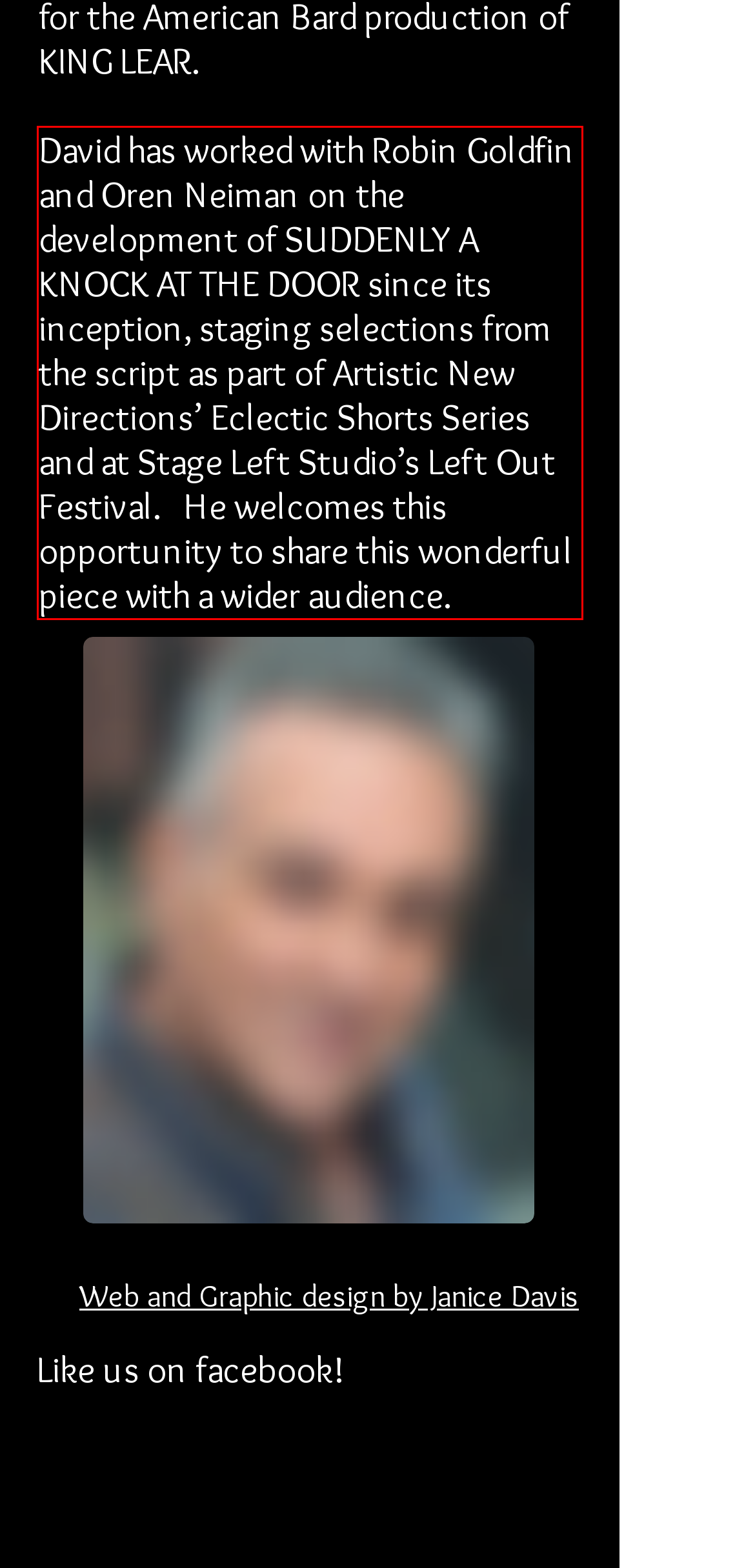Please identify and extract the text from the UI element that is surrounded by a red bounding box in the provided webpage screenshot.

David has worked with Robin Goldfin and Oren Neiman on the development of SUDDENLY A KNOCK AT THE DOOR since its inception, staging selections from the script as part of Artistic New Directions’ Eclectic Shorts Series and at Stage Left Studio’s Left Out Festival. He welcomes this opportunity to share this wonderful piece with a wider audience.